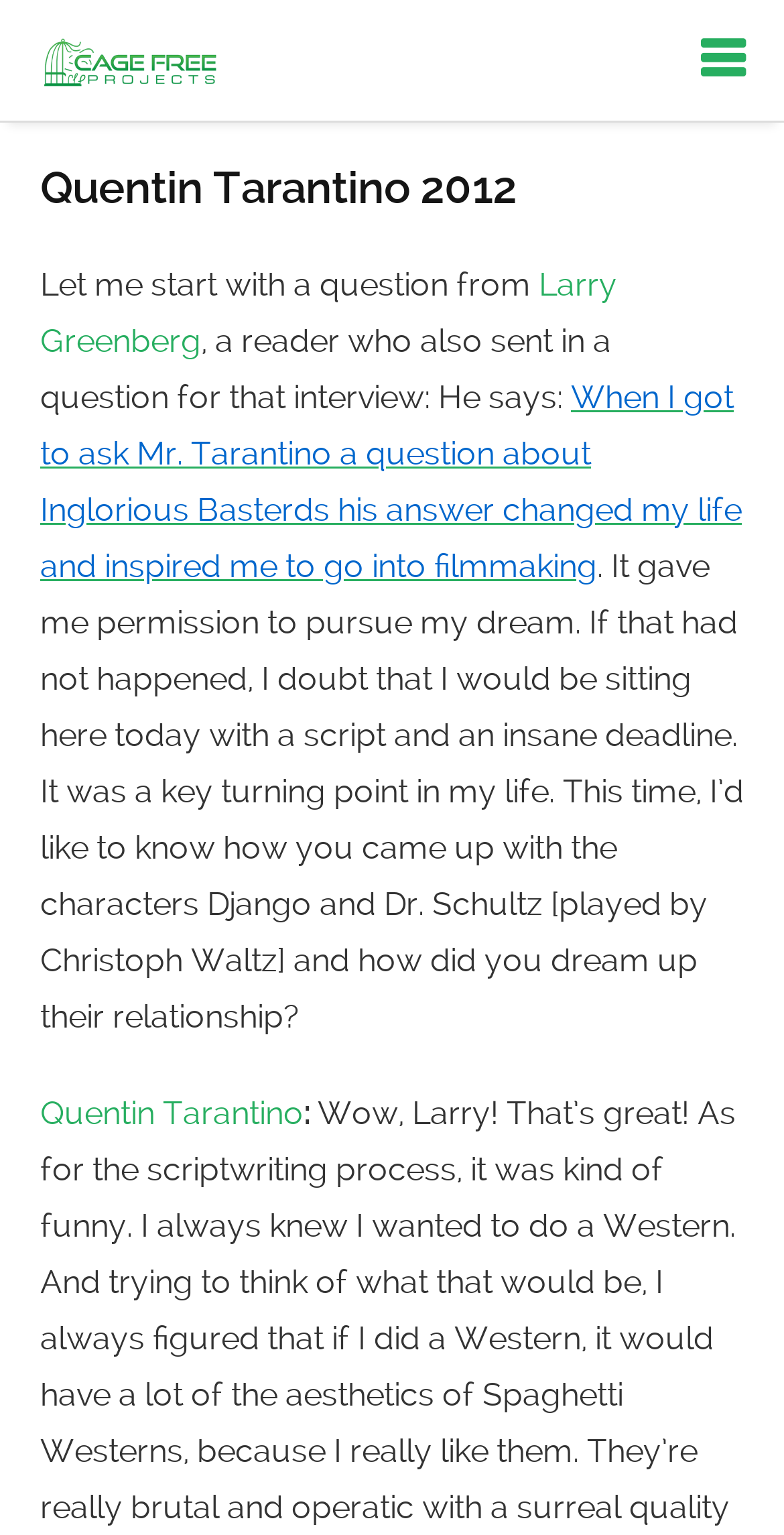Look at the image and give a detailed response to the following question: What is the name of the movie mentioned in the question?

The question is asking about the name of the movie mentioned in the question. From the webpage, we can see that the text 'When I got to ask Mr. Tarantino a question about Inglorious Basterds his answer changed my life and inspired me to go into filmmaking' is present, which indicates that Inglorious Basterds is the movie mentioned in the question.